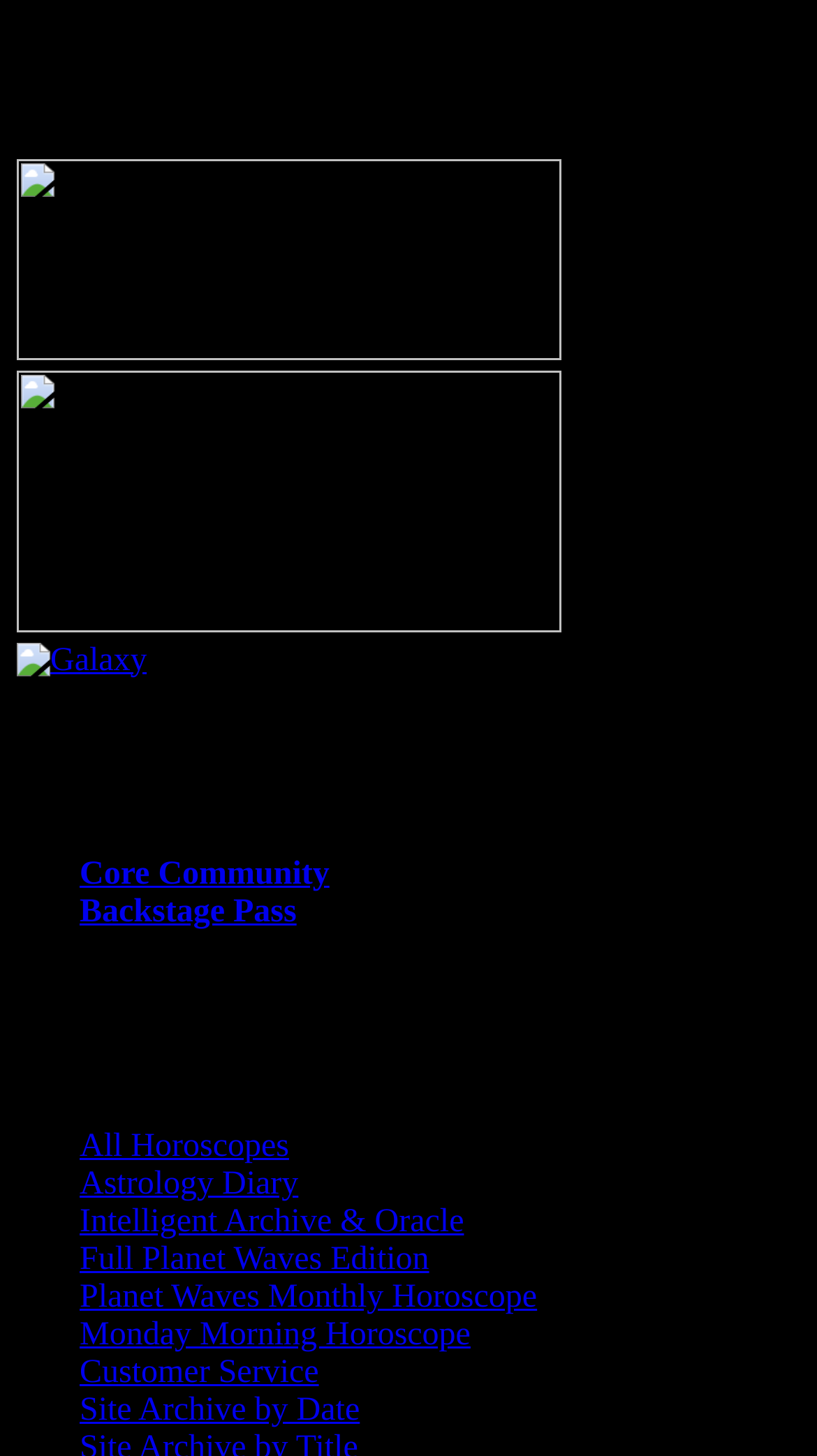With reference to the image, please provide a detailed answer to the following question: What is the title of the second section?

I found the title of the second section in the heading element 'MEMBER RESOURCE PAGES', which is located below the membership options.